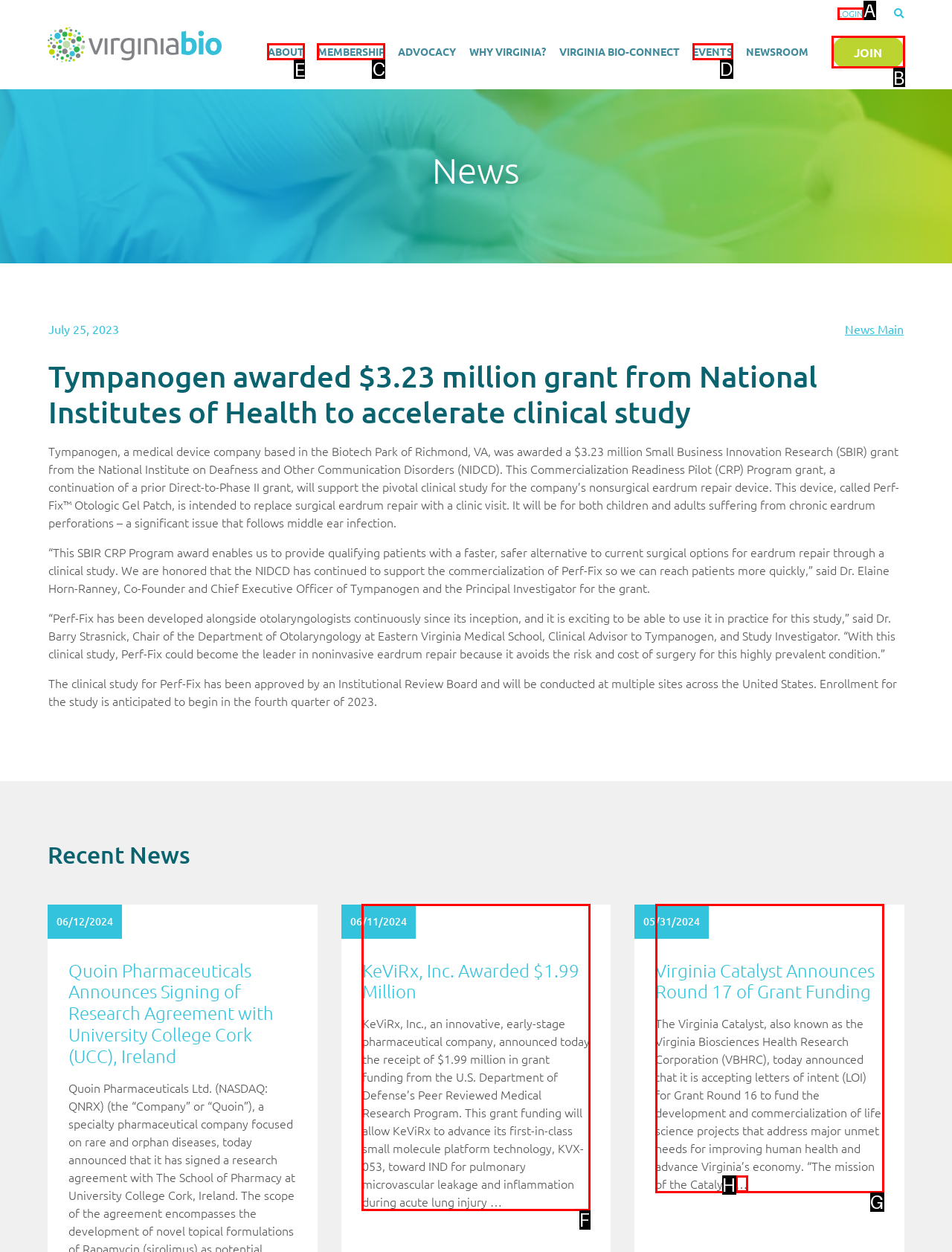Based on the choices marked in the screenshot, which letter represents the correct UI element to perform the task: Click on ABOUT?

E